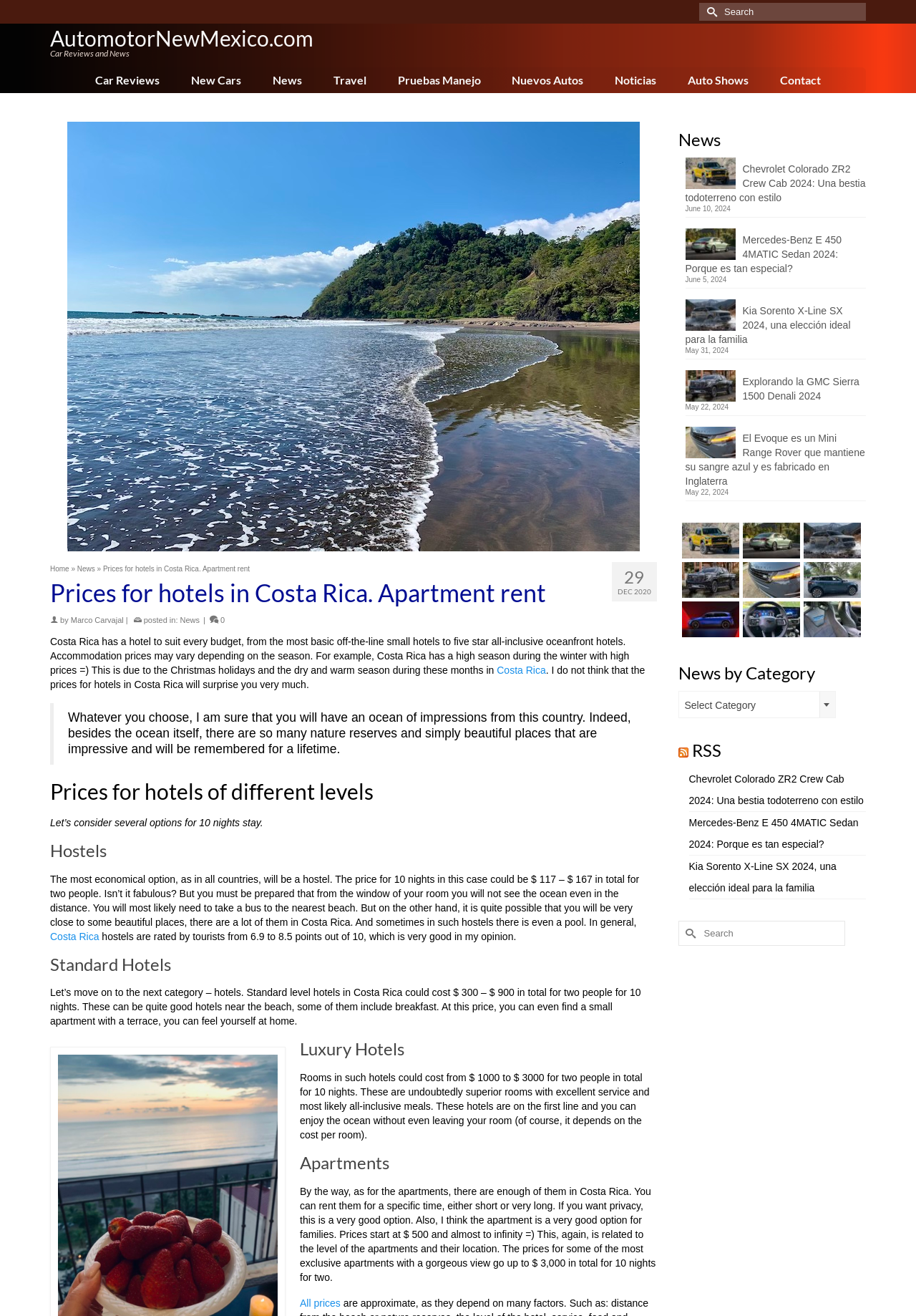Can you specify the bounding box coordinates for the region that should be clicked to fulfill this instruction: "Select a category".

[0.74, 0.525, 0.912, 0.546]